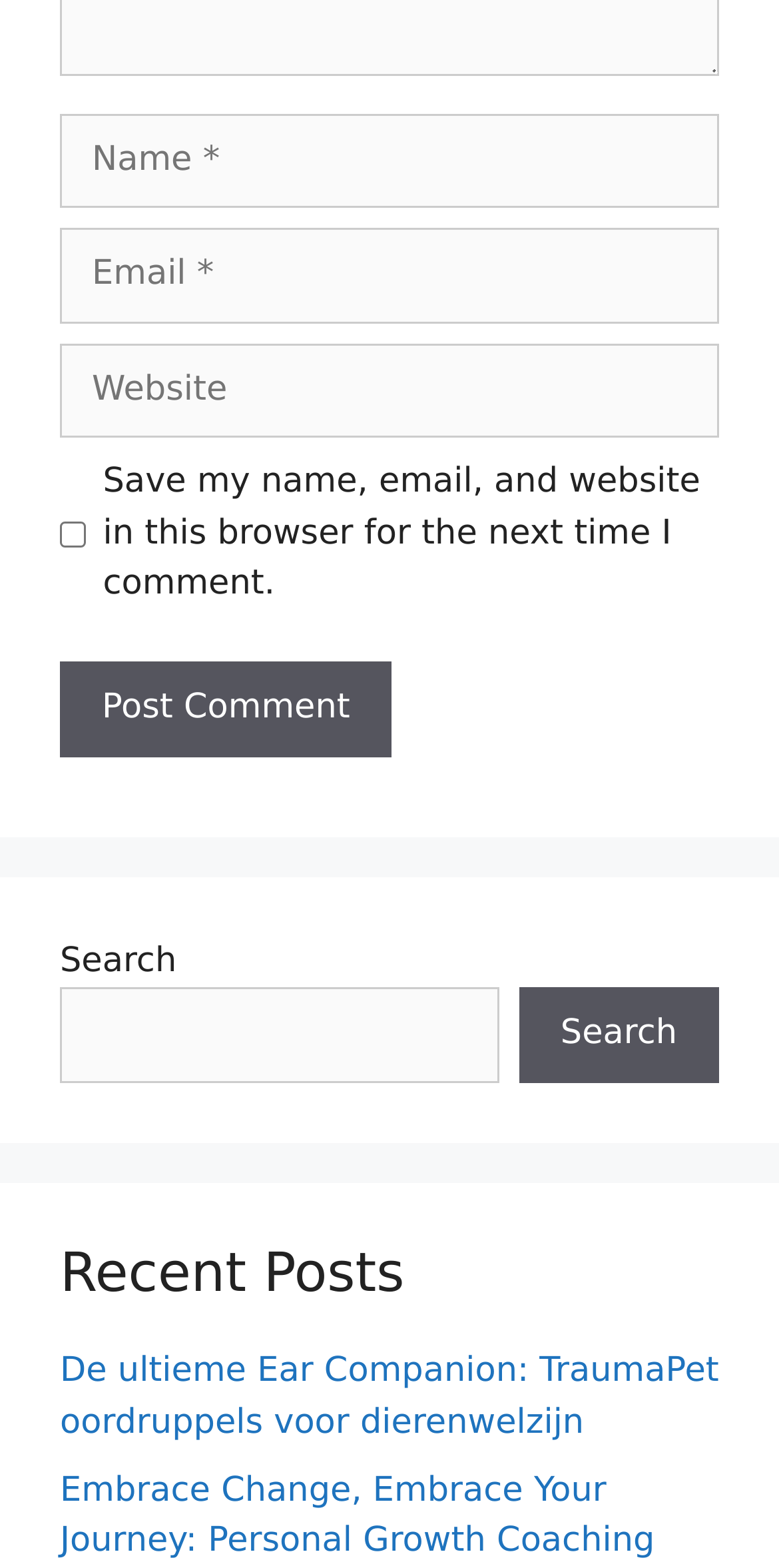Find the bounding box coordinates for the element that must be clicked to complete the instruction: "Post a comment". The coordinates should be four float numbers between 0 and 1, indicated as [left, top, right, bottom].

[0.077, 0.422, 0.503, 0.483]